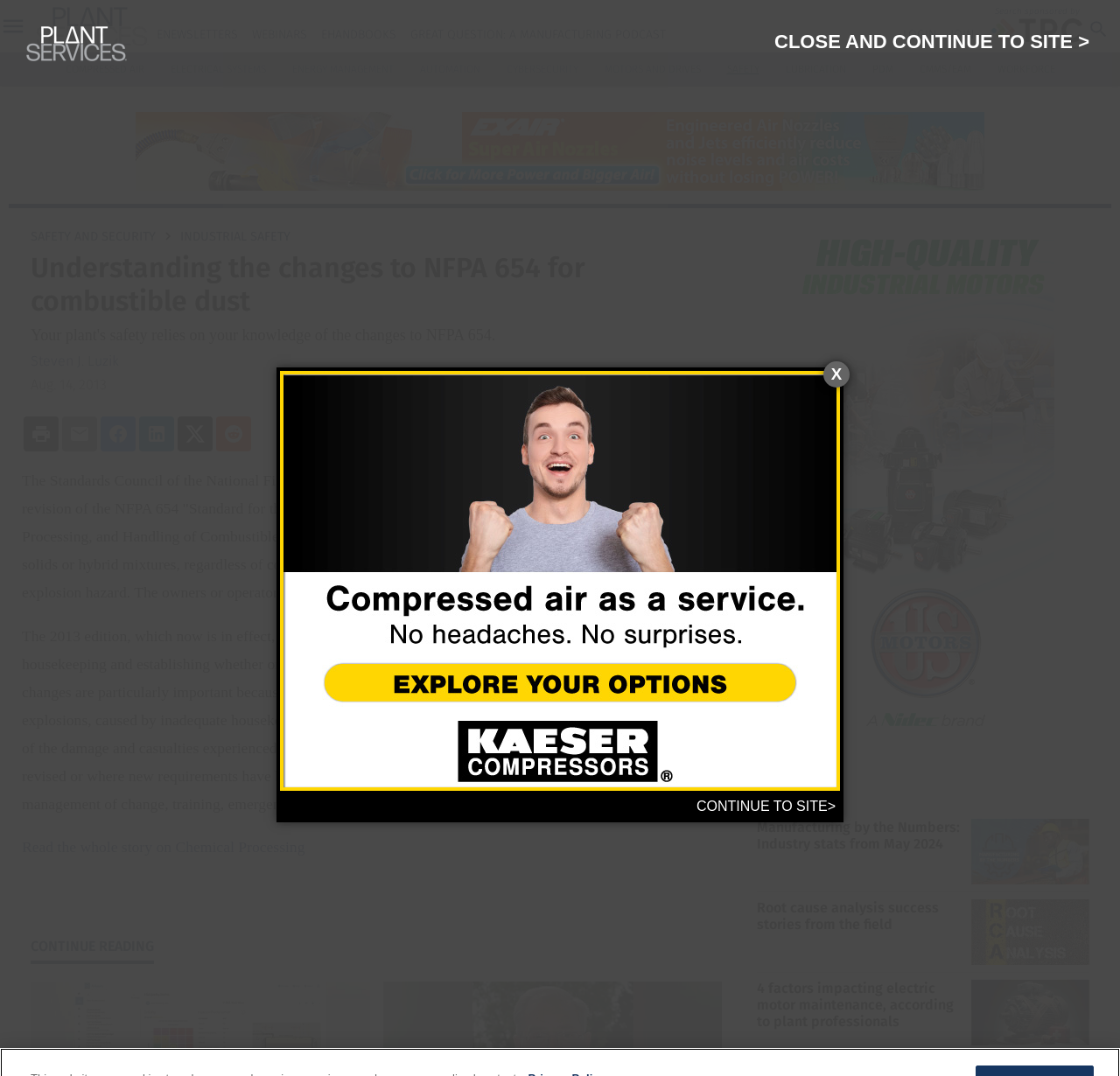Answer in one word or a short phrase: 
What is the topic of the article?

NFPA 654